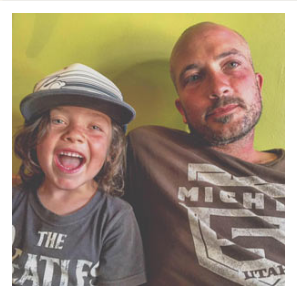What color is the background of the image?
Please use the image to deliver a detailed and complete answer.

The first thing that catches my attention in the image is the bright and vibrant background, which is a warm and cheerful yellow color.